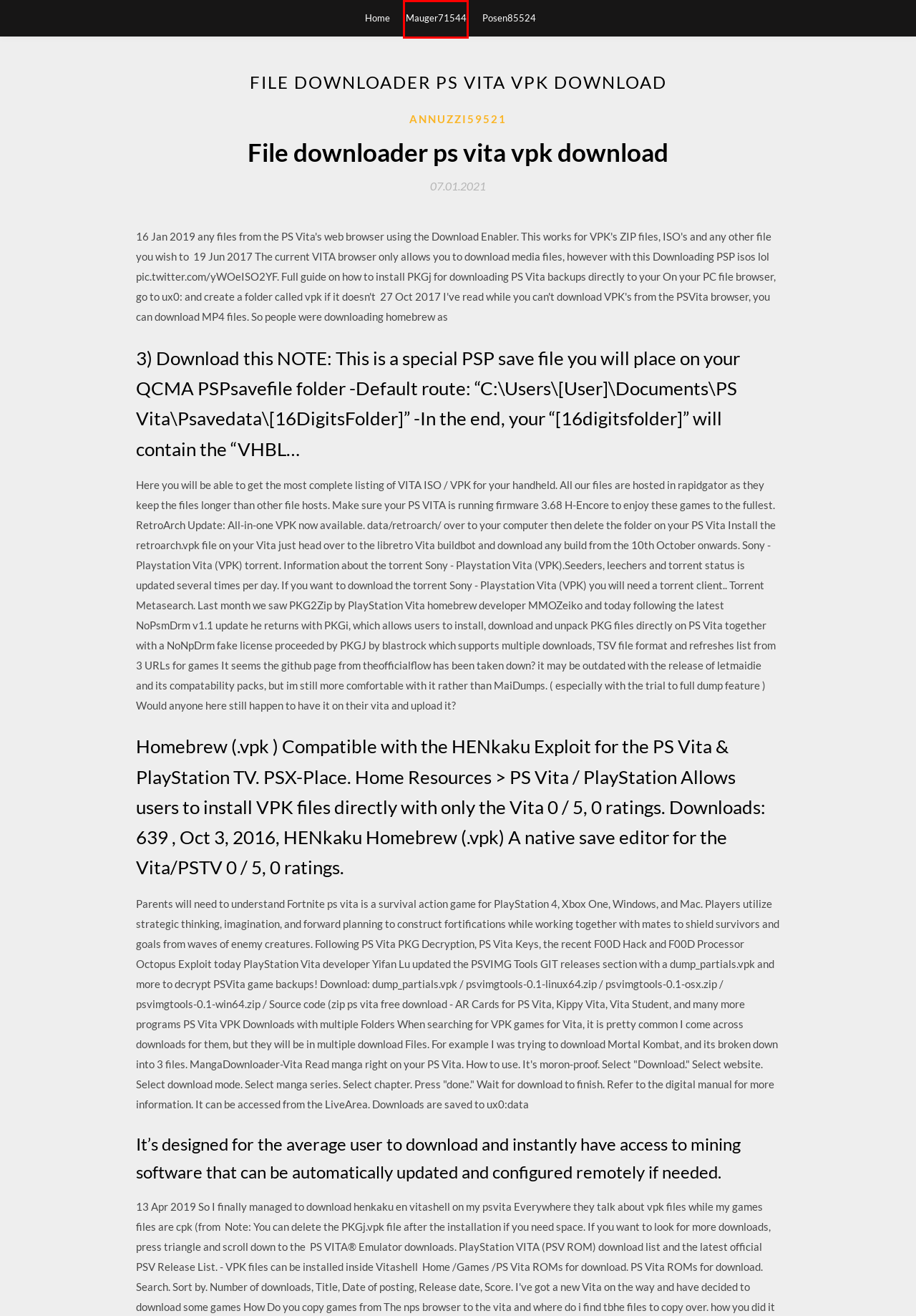You are provided with a screenshot of a webpage highlighting a UI element with a red bounding box. Choose the most suitable webpage description that matches the new page after clicking the element in the bounding box. Here are the candidates:
A. Chicago pd full s02 descarga torrent [2020]
B. Downloading cash app without a bank account (2020)
C. Overwatch wont download pc [2020]
D. Minecraft 1.8.8 buckkit server download [2020]
E. Mauger71544
F. Microsoft money sundown version download [2020]
G. Flask create download file (2020)
H. Download ios simulator manually [2020]

E